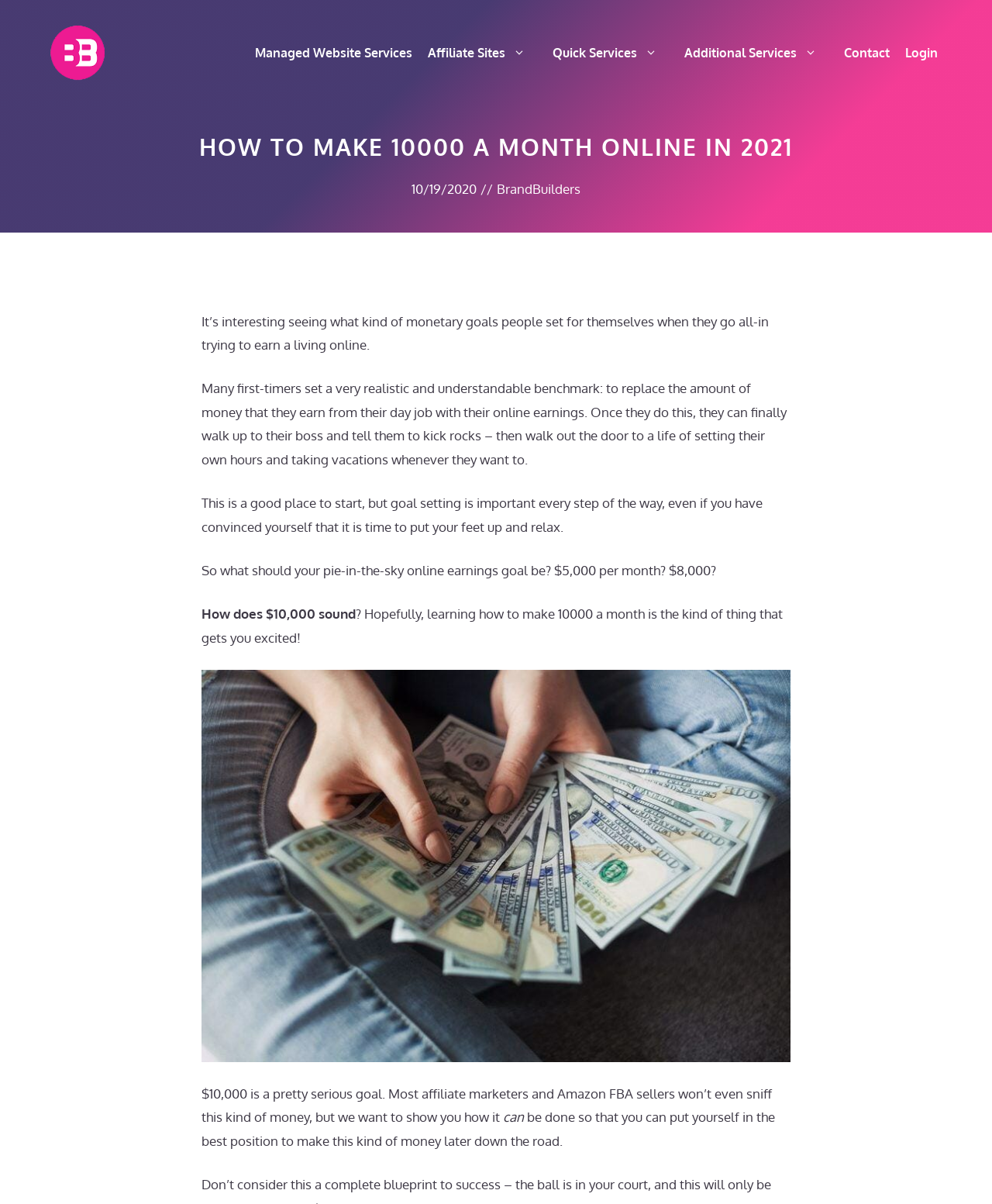How many navigation links are there?
Carefully analyze the image and provide a thorough answer to the question.

The navigation links can be found in the primary navigation section, which contains 7 links: 'Managed Website Services', 'Affiliate Sites', 'Quick Services', 'Additional Services', 'Contact', 'Login', and 'BrandBuilders'.